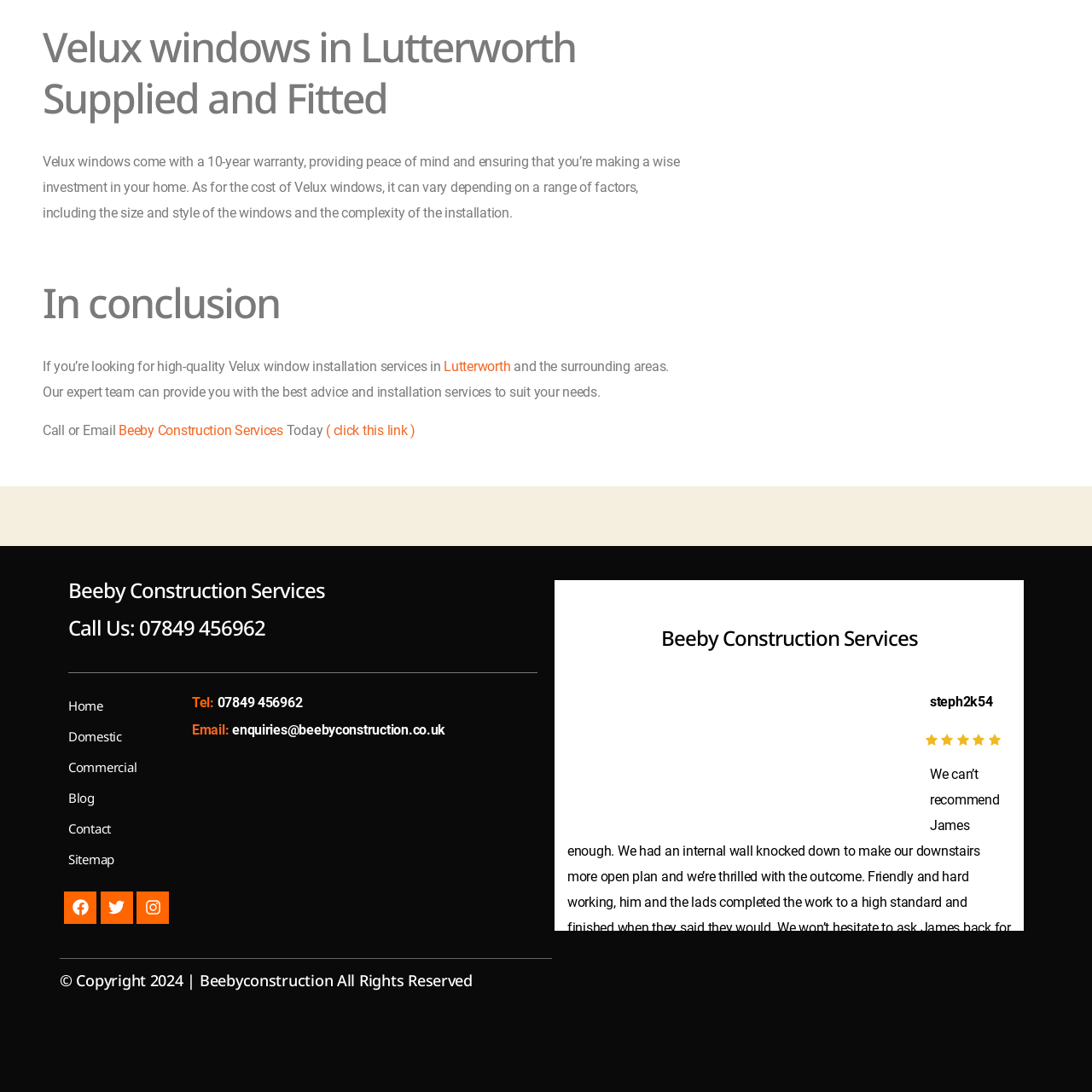Provide an elaborate description of the image marked by the red boundary.

The image features the logo of Beeby Construction Services, a company that specializes in window installations, including Velux windows. Positioned centrally, the logo symbolizes the brand's focus on quality craftsmanship and reliability. The company is noted for offering services in Lutterworth and surrounding areas, emphasizing expert advice and installation tailored to customer needs. Beeby Construction Services takes pride in its reputation, as indicated by customer testimonials highlighting satisfactory project outcomes and professional service. The overall branding aims to instill confidence in potential clients looking for home improvement solutions.